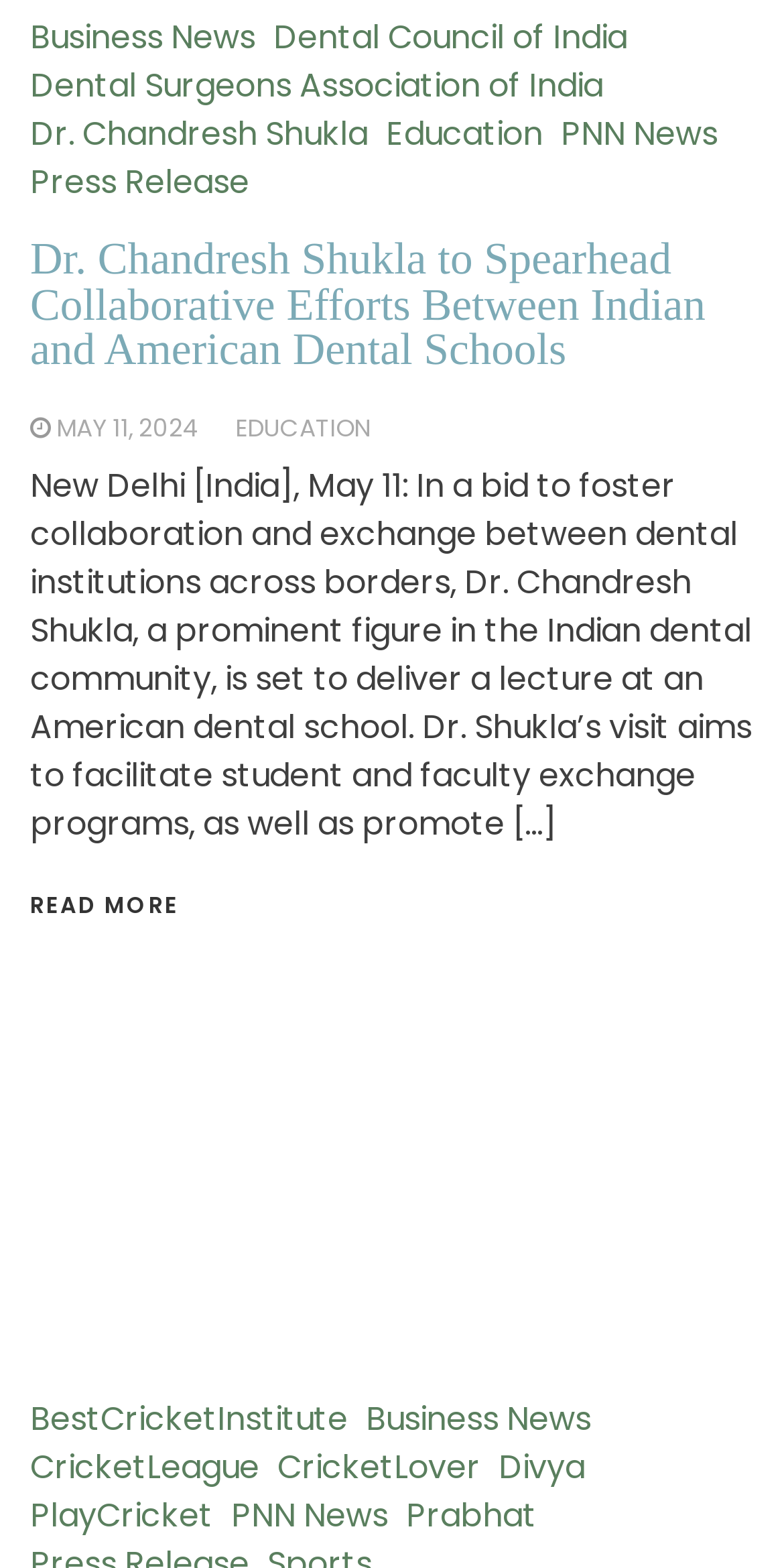How many links are there in the webpage?
Based on the image, respond with a single word or phrase.

15